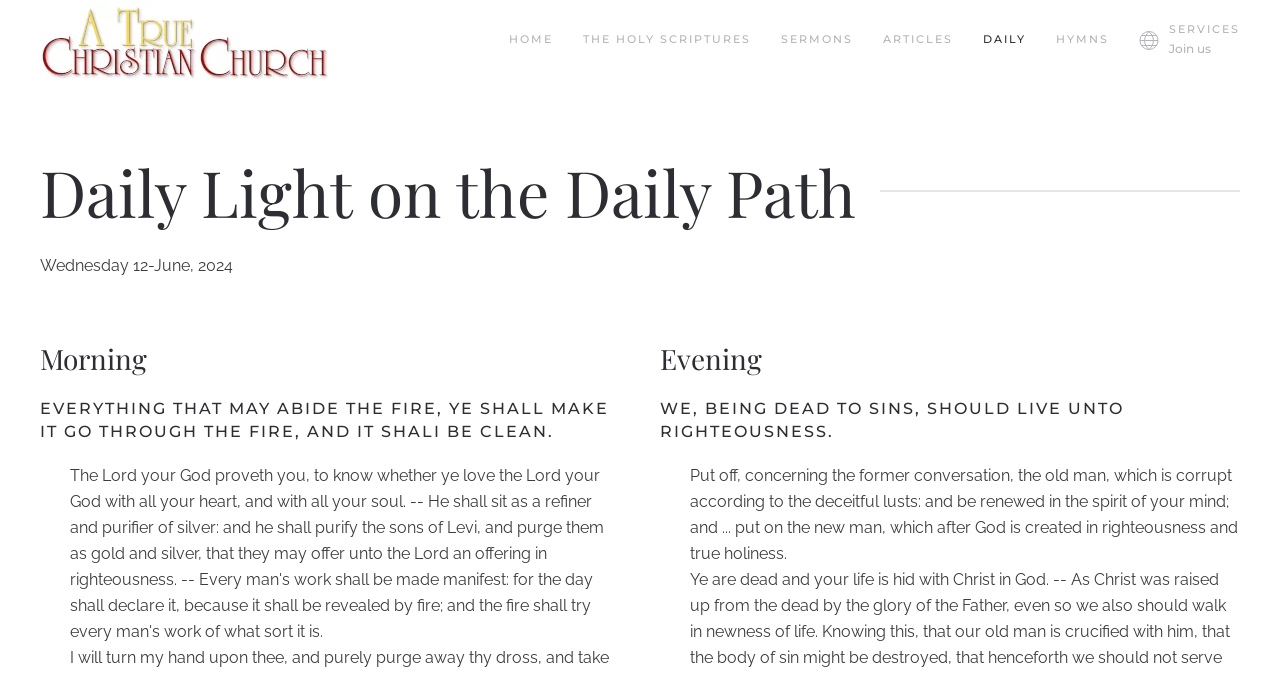Find the bounding box coordinates of the element to click in order to complete the given instruction: "go to home page."

[0.031, 0.0, 0.256, 0.119]